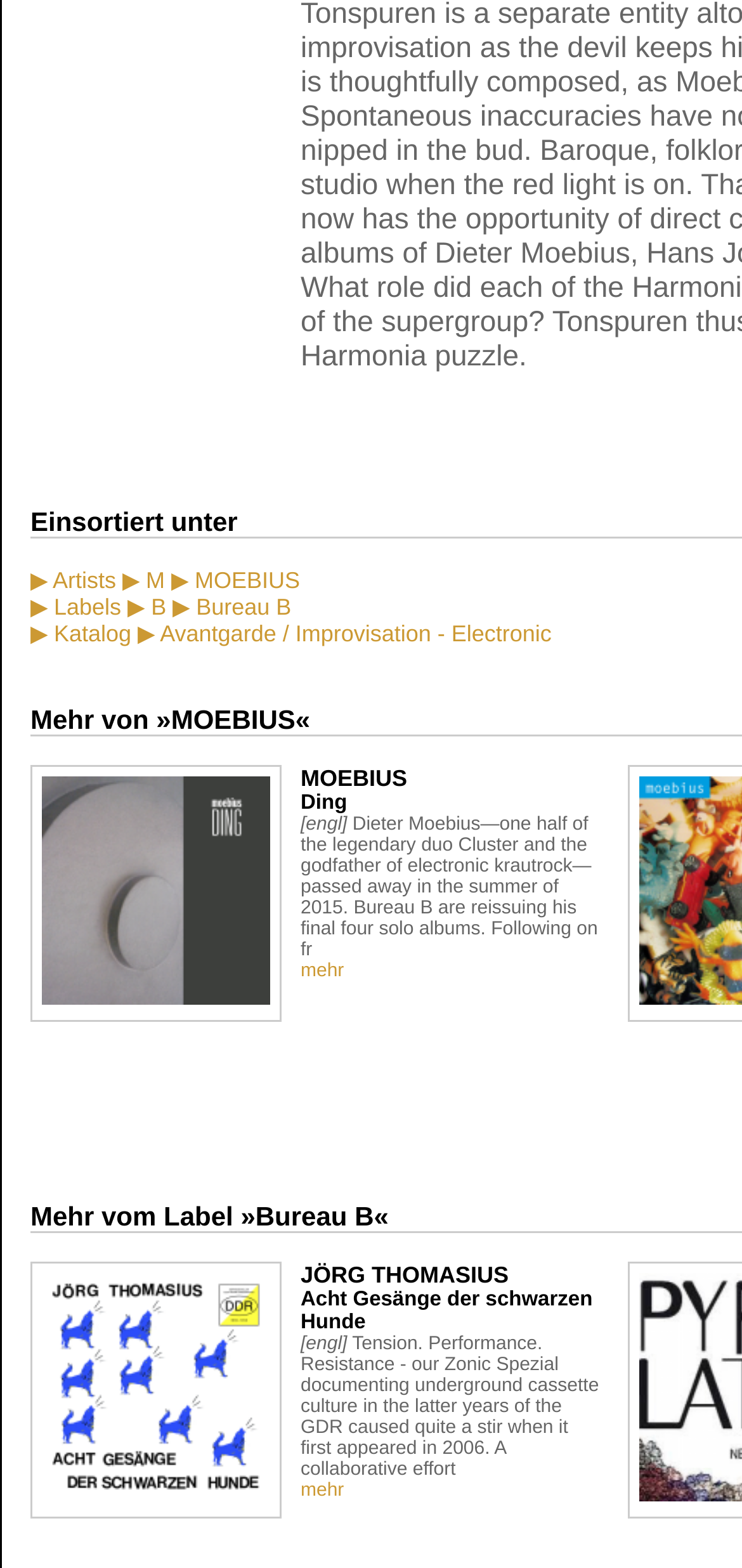Please determine the bounding box coordinates of the section I need to click to accomplish this instruction: "Click on 'BLOCKCHAIN'".

None